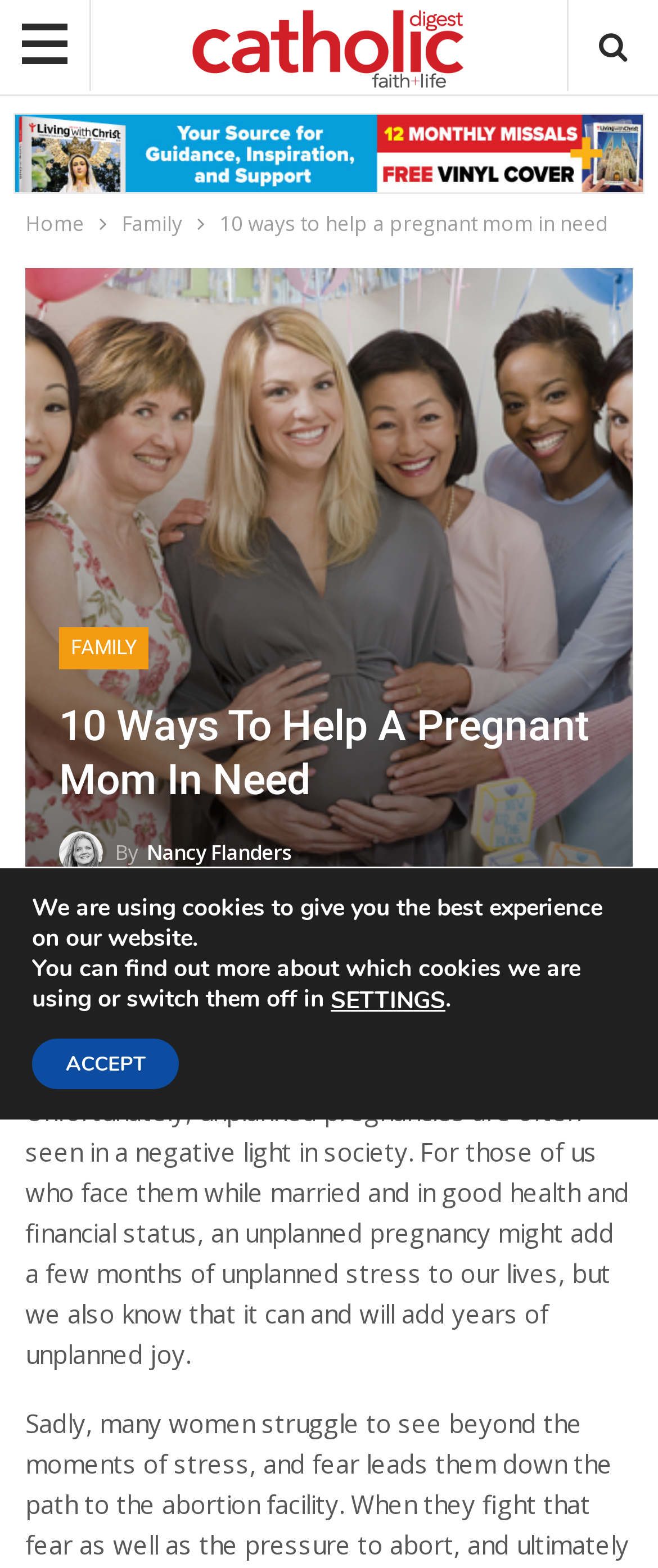Please specify the bounding box coordinates of the area that should be clicked to accomplish the following instruction: "Click the 'FAMILY' link". The coordinates should consist of four float numbers between 0 and 1, i.e., [left, top, right, bottom].

[0.09, 0.4, 0.226, 0.427]